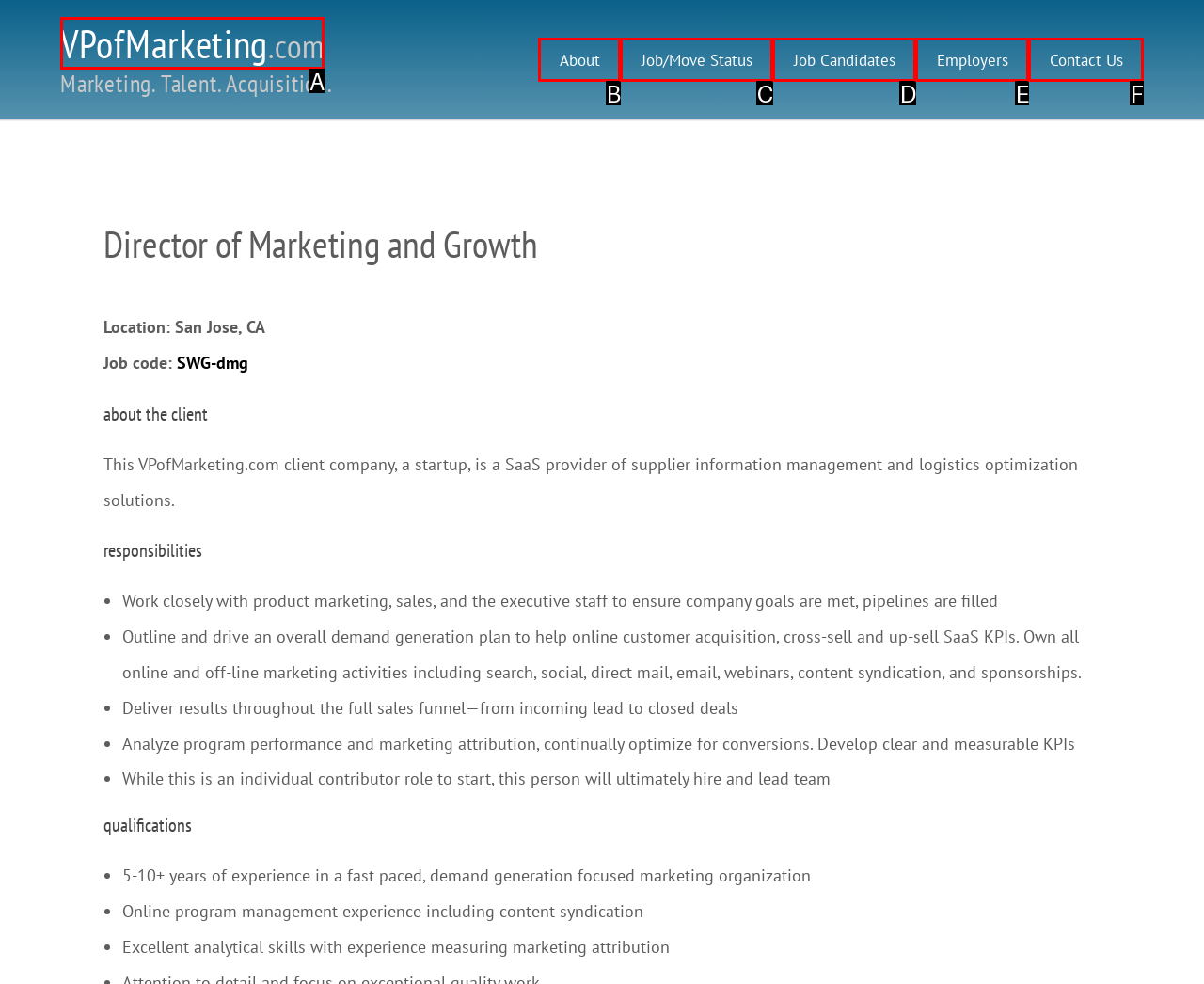Pick the option that best fits the description: VPofMarketing.com. Reply with the letter of the matching option directly.

A